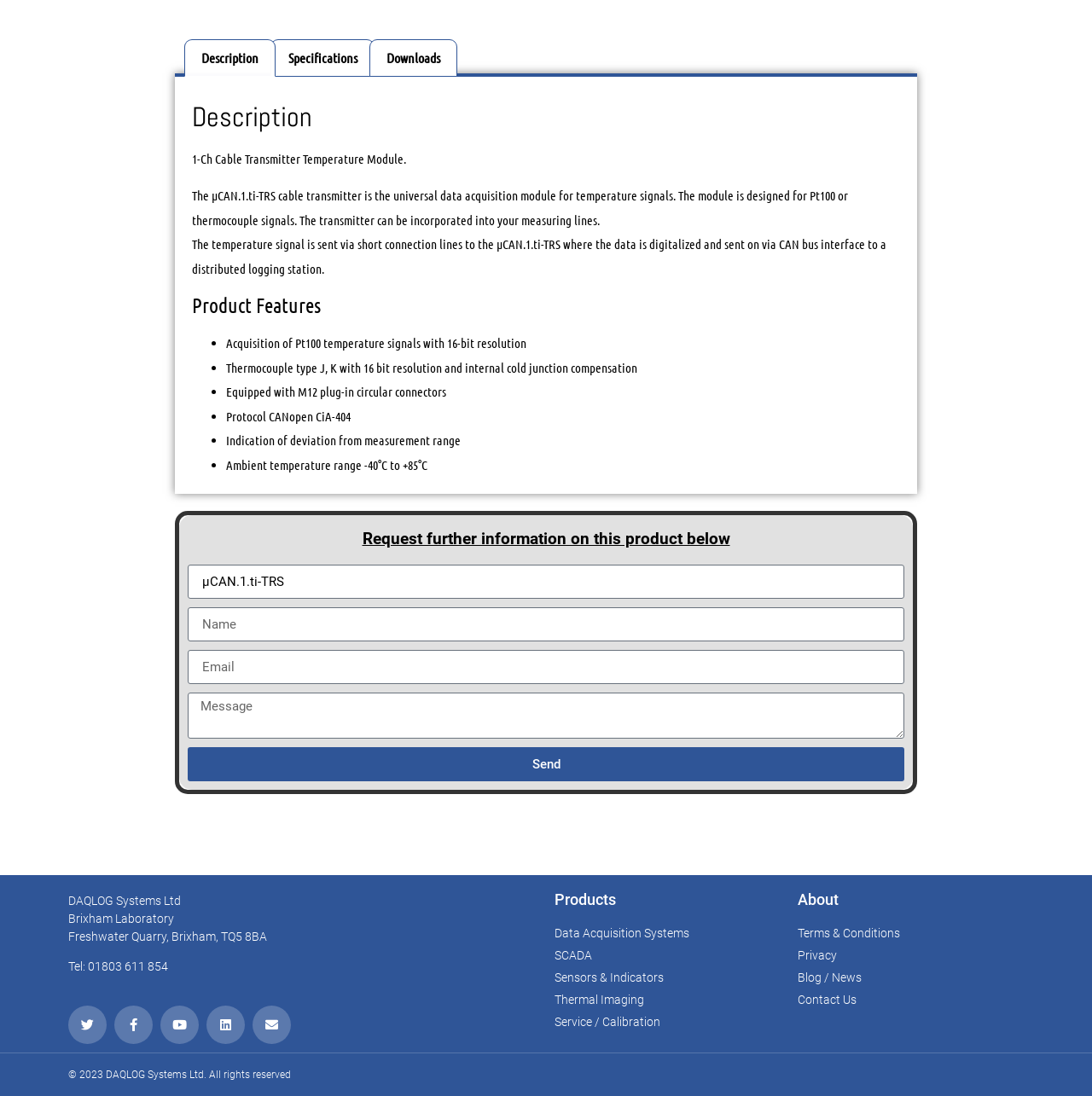Predict the bounding box for the UI component with the following description: "parent_node: Name name="form_fields[name]" placeholder="Name"".

[0.172, 0.554, 0.828, 0.585]